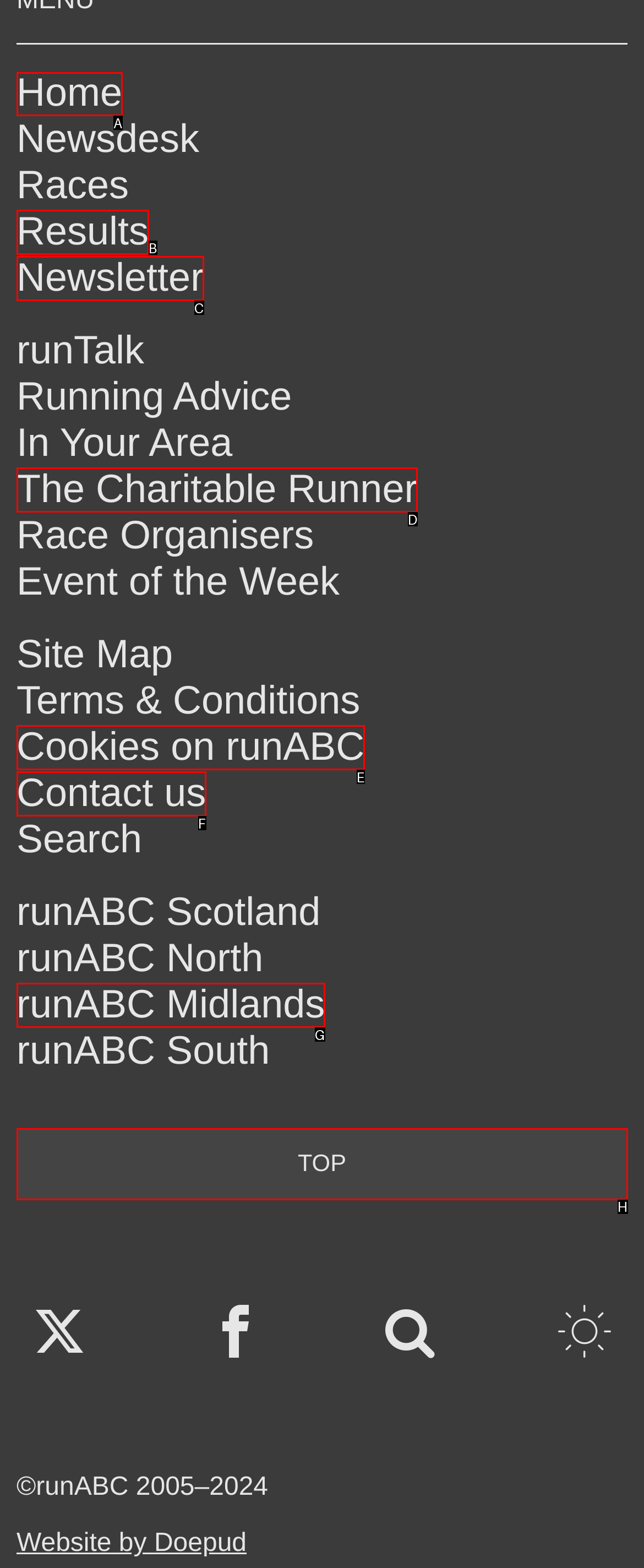Determine the letter of the UI element I should click on to complete the task: go to home page from the provided choices in the screenshot.

A